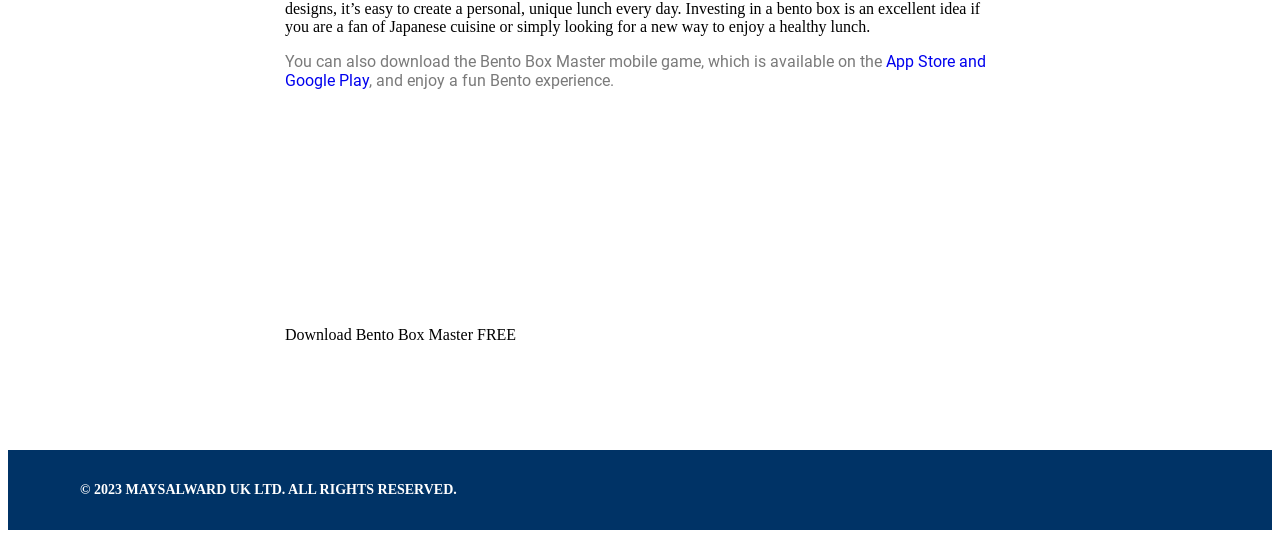What is the text above the 'Download Bento Box Master FREE' button?
Using the visual information, reply with a single word or short phrase.

Bento